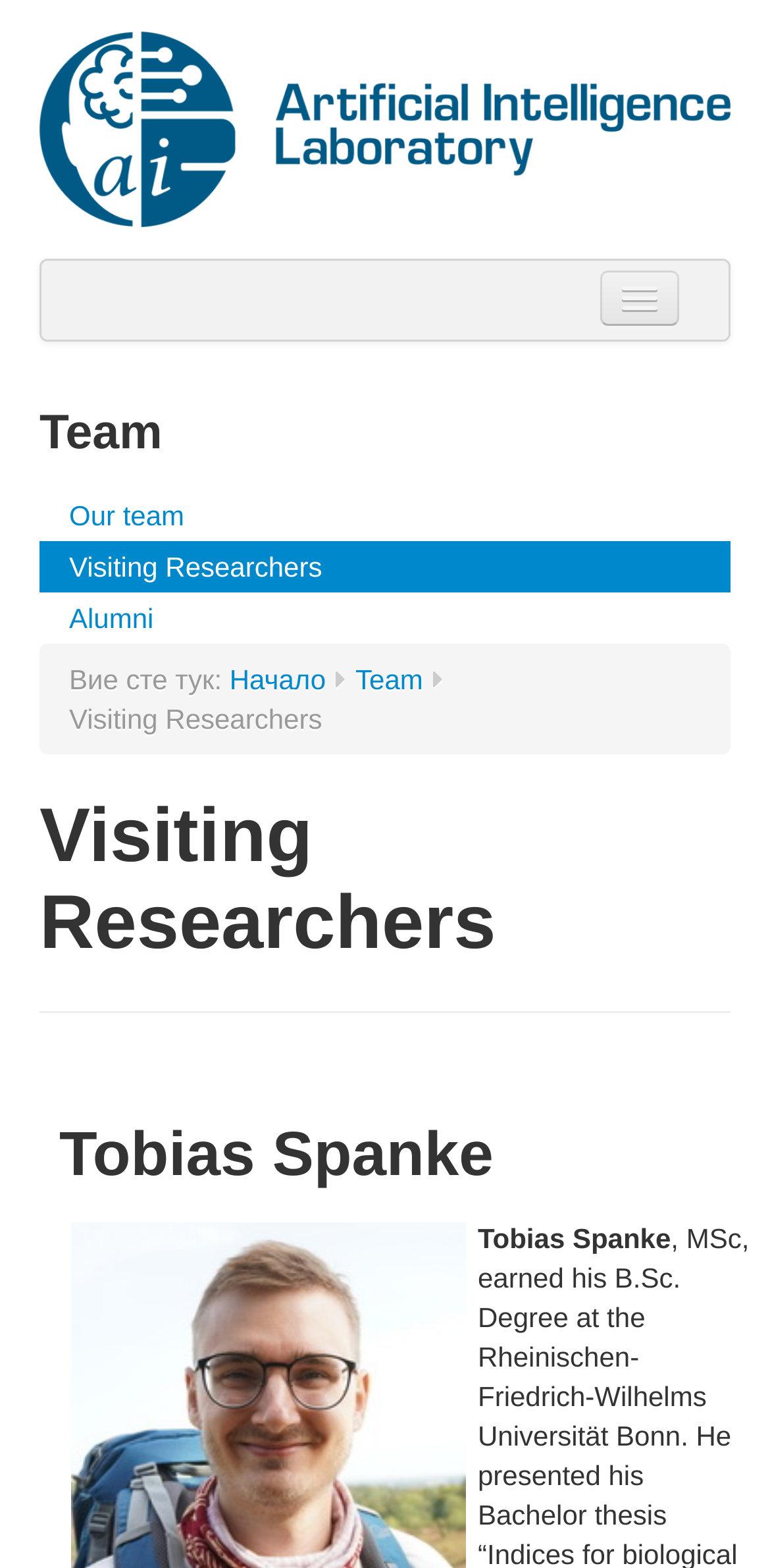Find the bounding box coordinates of the clickable area required to complete the following action: "go to AILab".

[0.105, 0.214, 0.895, 0.262]